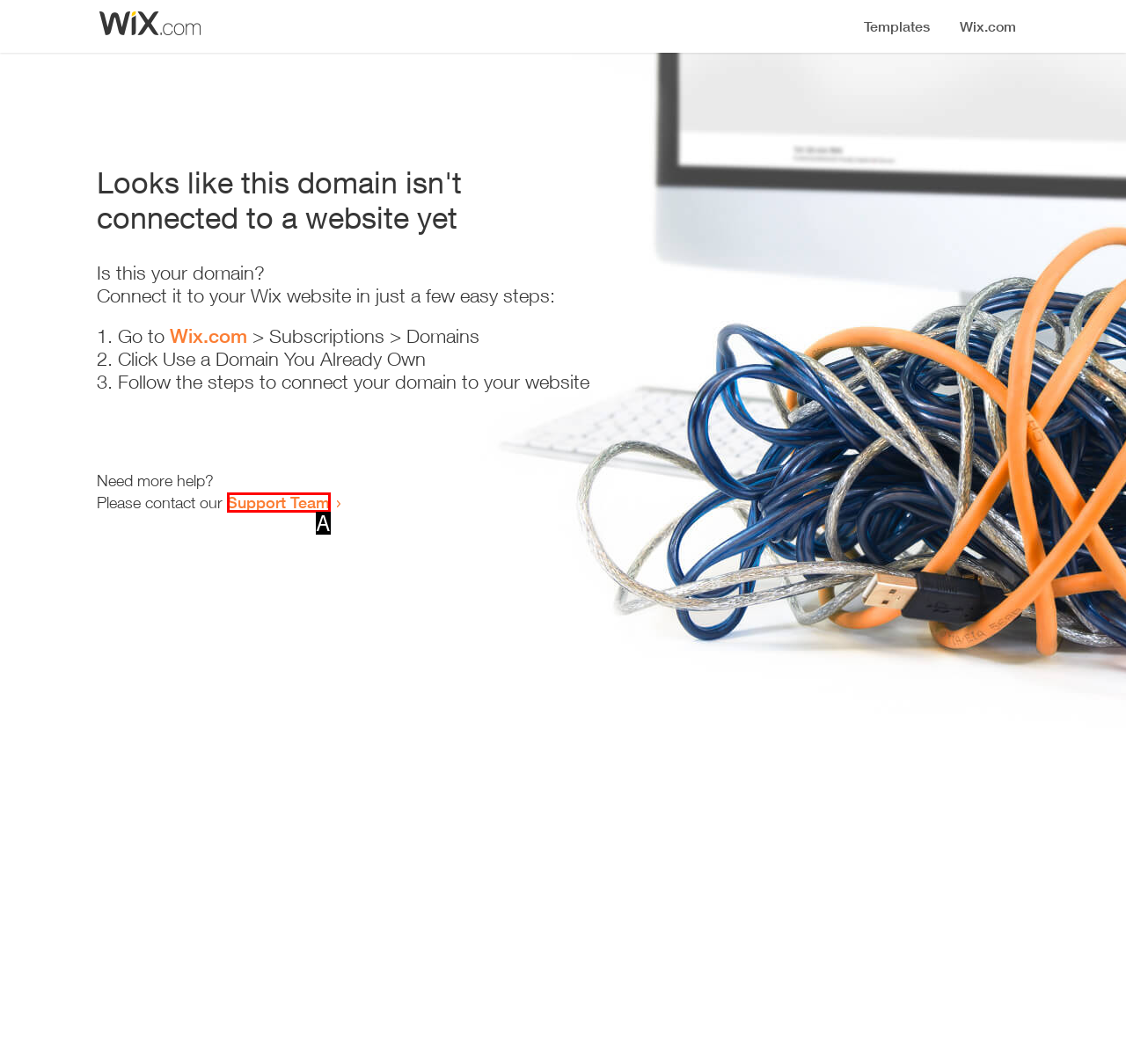Choose the letter that best represents the description: Support Team. Answer with the letter of the selected choice directly.

A